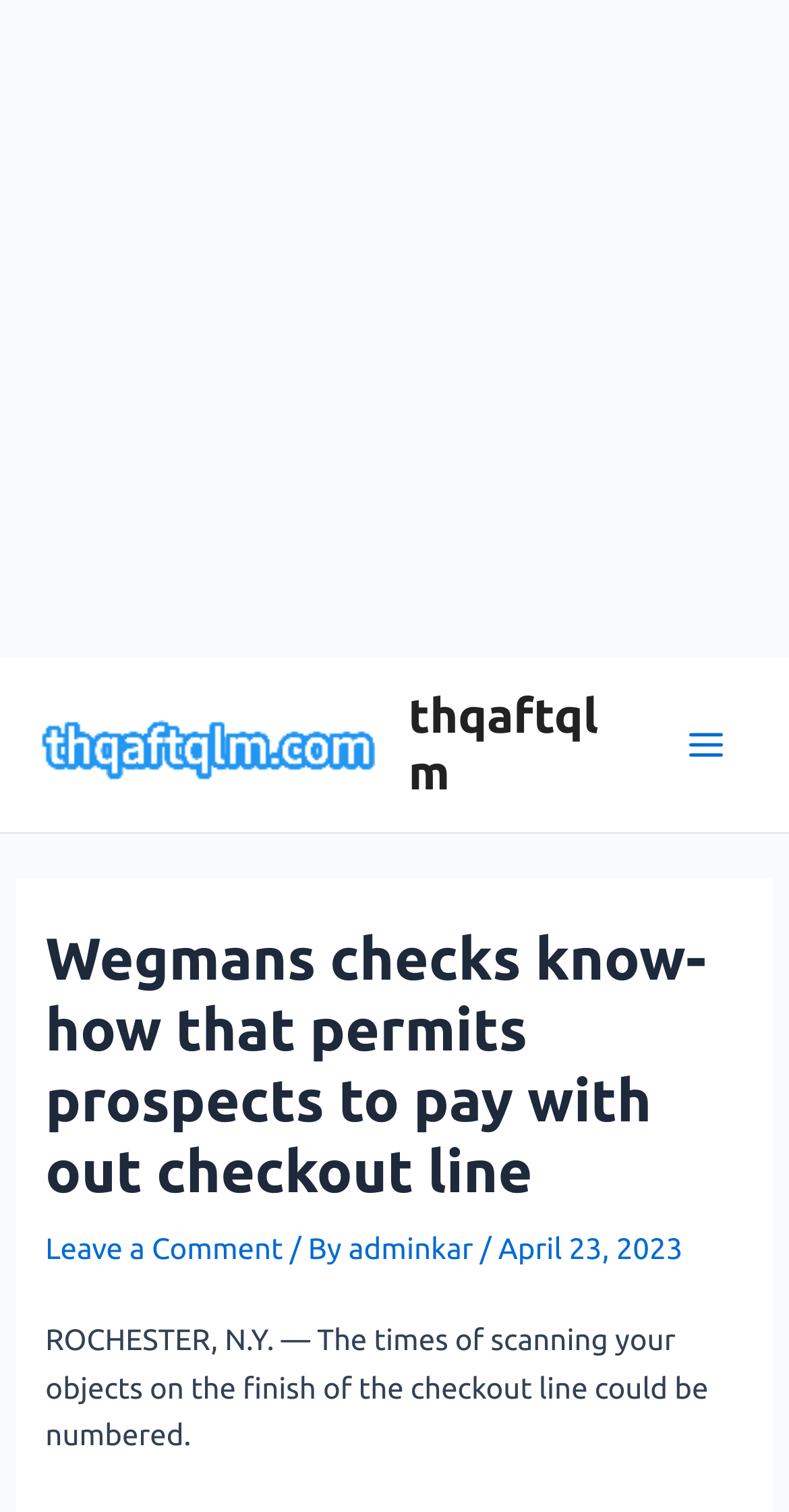Find the bounding box coordinates corresponding to the UI element with the description: "Twin Turrets". The coordinates should be formatted as [left, top, right, bottom], with values as floats between 0 and 1.

None